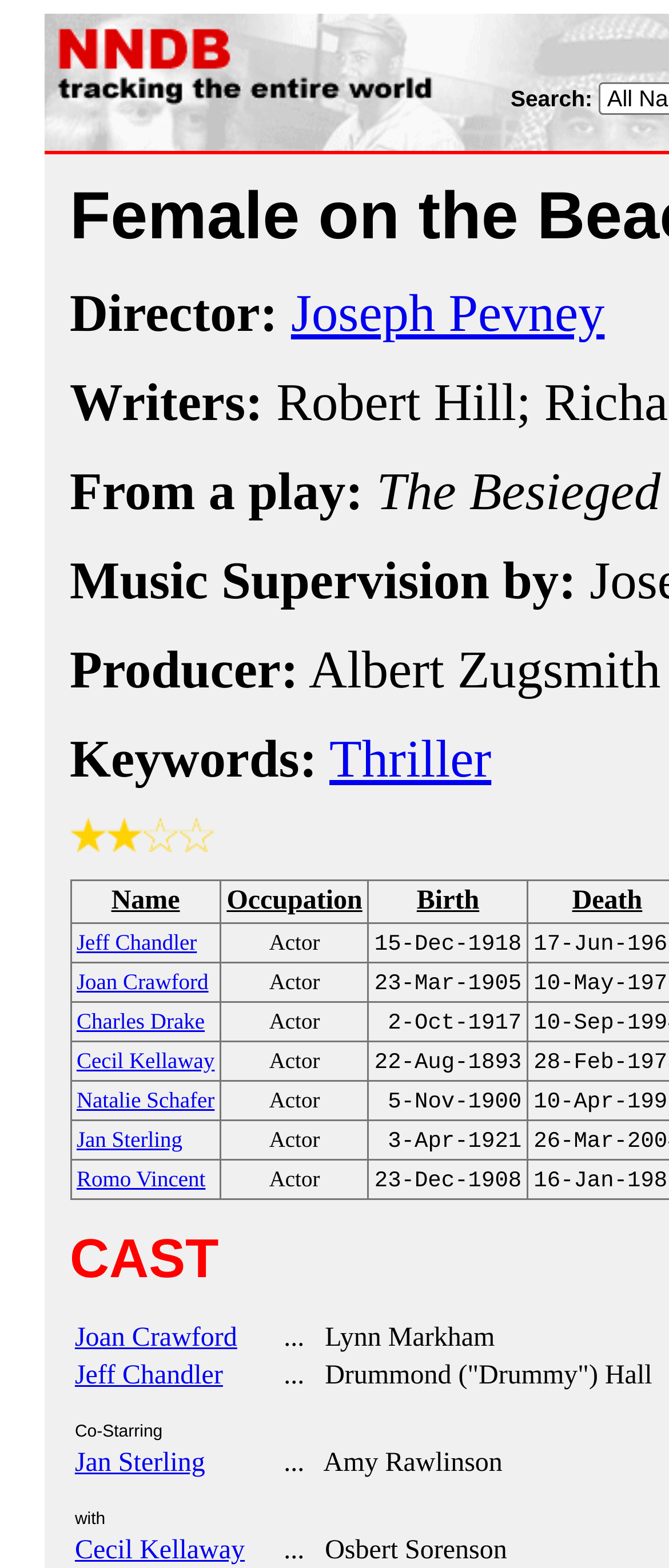Determine the bounding box for the described UI element: "Joan Crawford".

[0.112, 0.844, 0.355, 0.863]